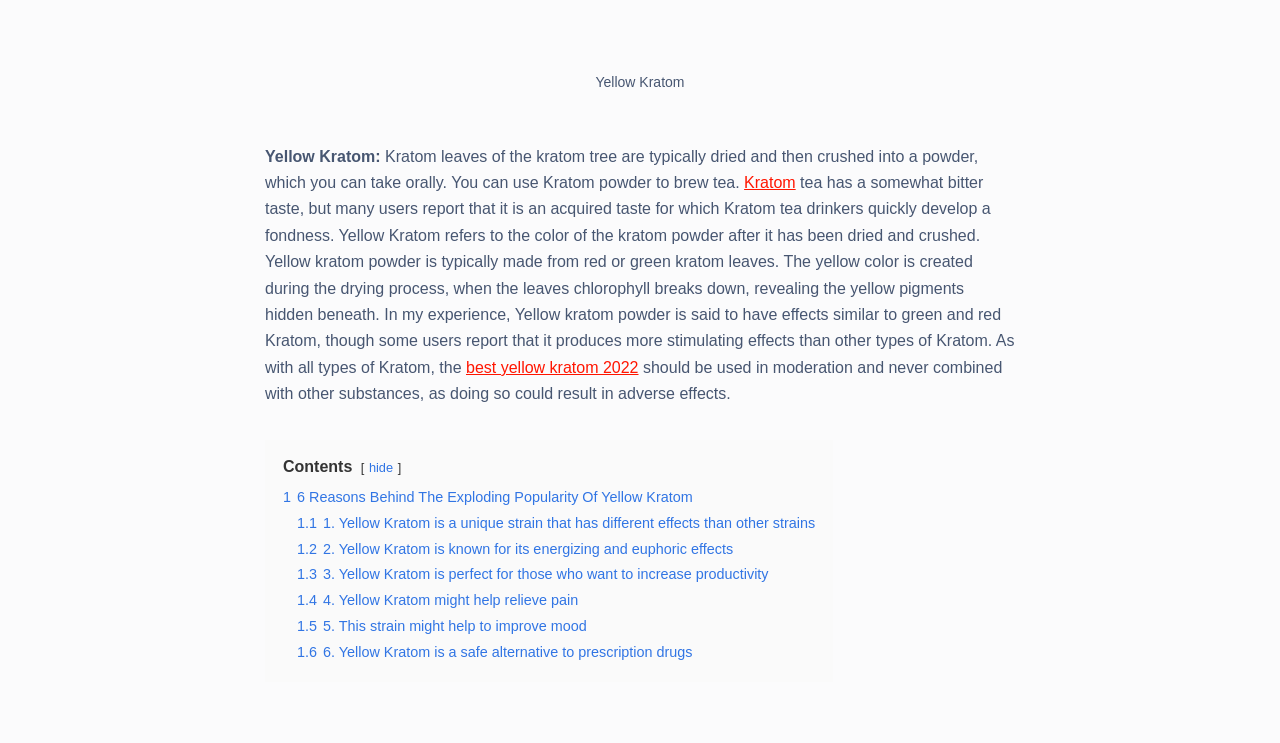Identify the bounding box coordinates of the area that should be clicked in order to complete the given instruction: "Explore the 6 reasons behind the popularity of Yellow Kratom". The bounding box coordinates should be four float numbers between 0 and 1, i.e., [left, top, right, bottom].

[0.221, 0.658, 0.541, 0.68]